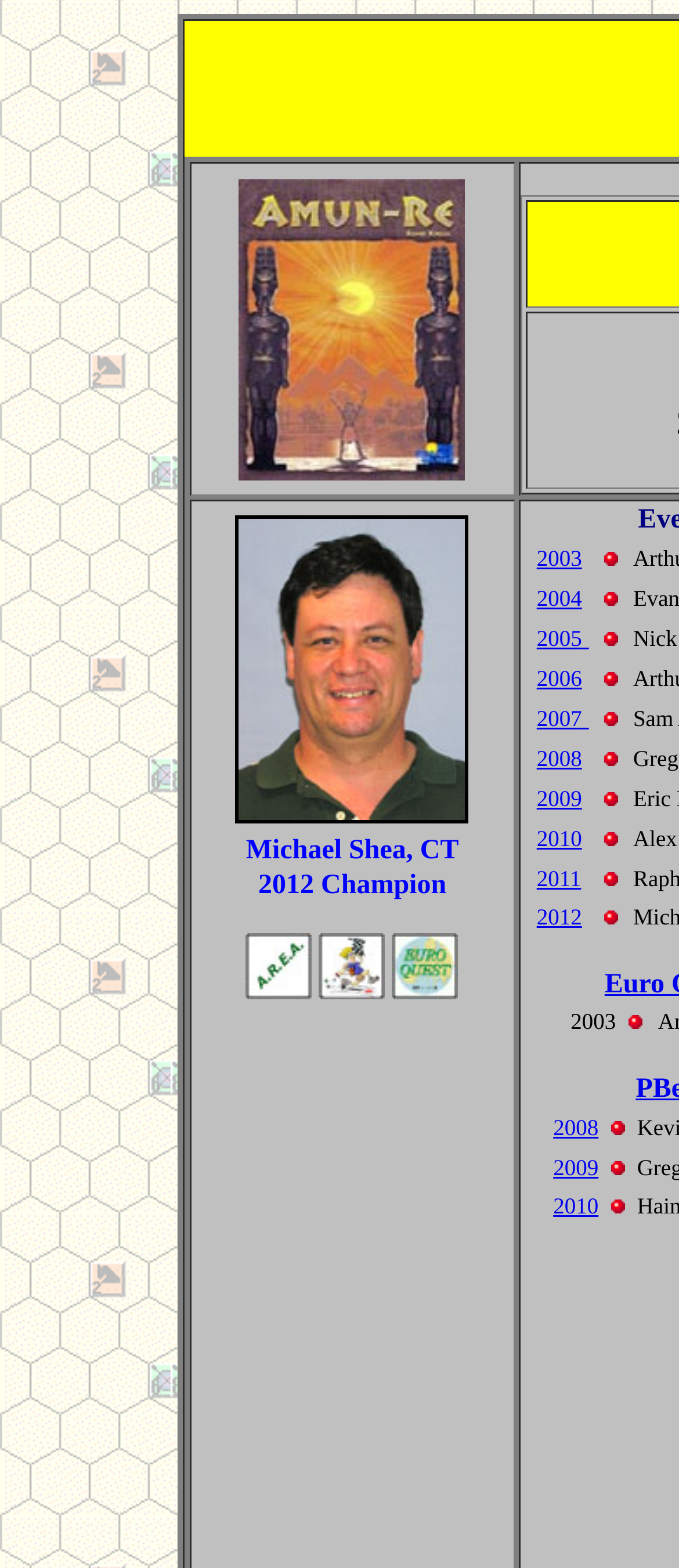Extract the bounding box coordinates for the UI element described by the text: "2011". The coordinates should be in the form of [left, top, right, bottom] with values between 0 and 1.

[0.789, 0.551, 0.855, 0.568]